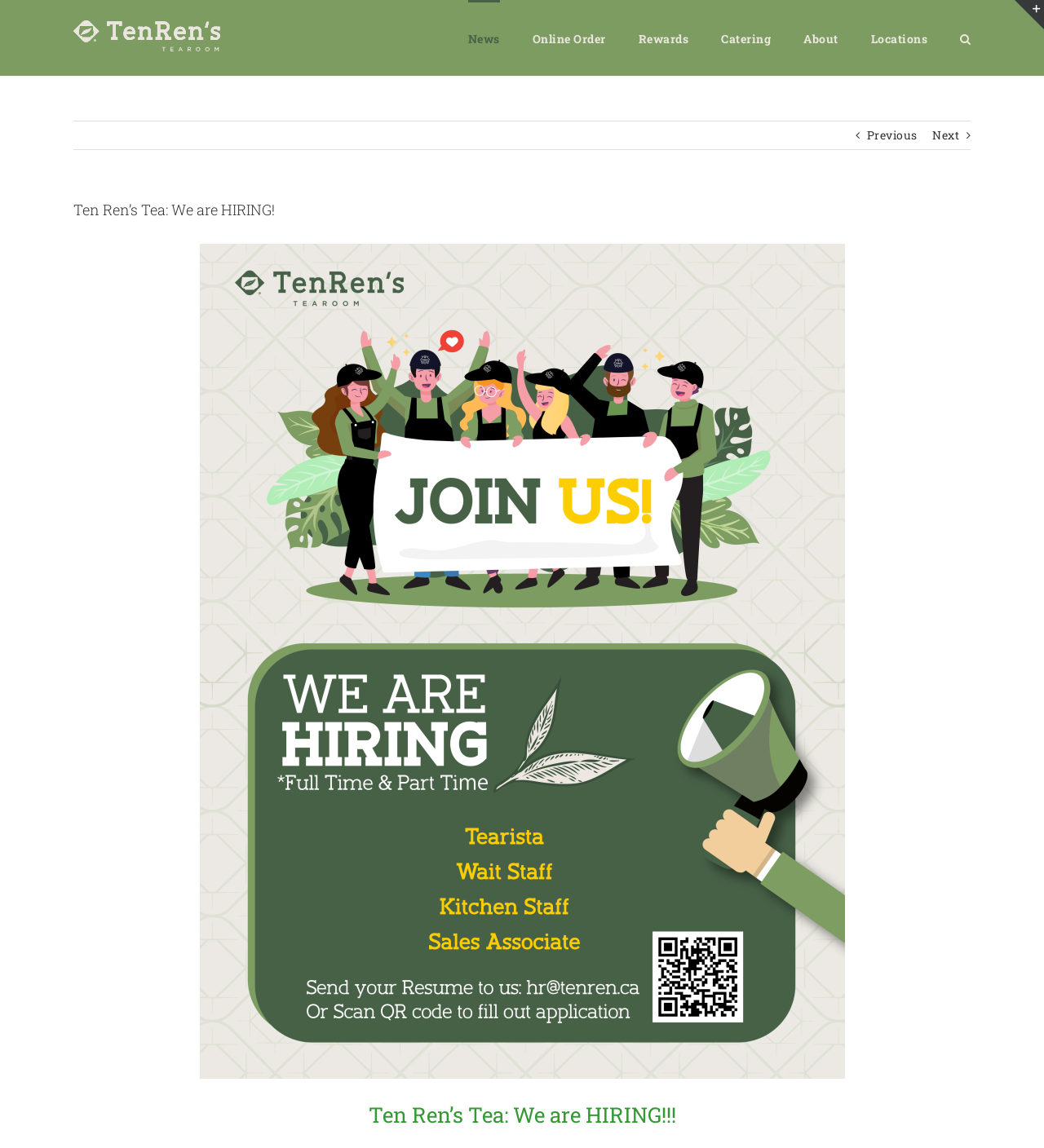Please reply to the following question using a single word or phrase: 
What are the main menu items?

News, Online Order, Rewards, Catering, About, Locations